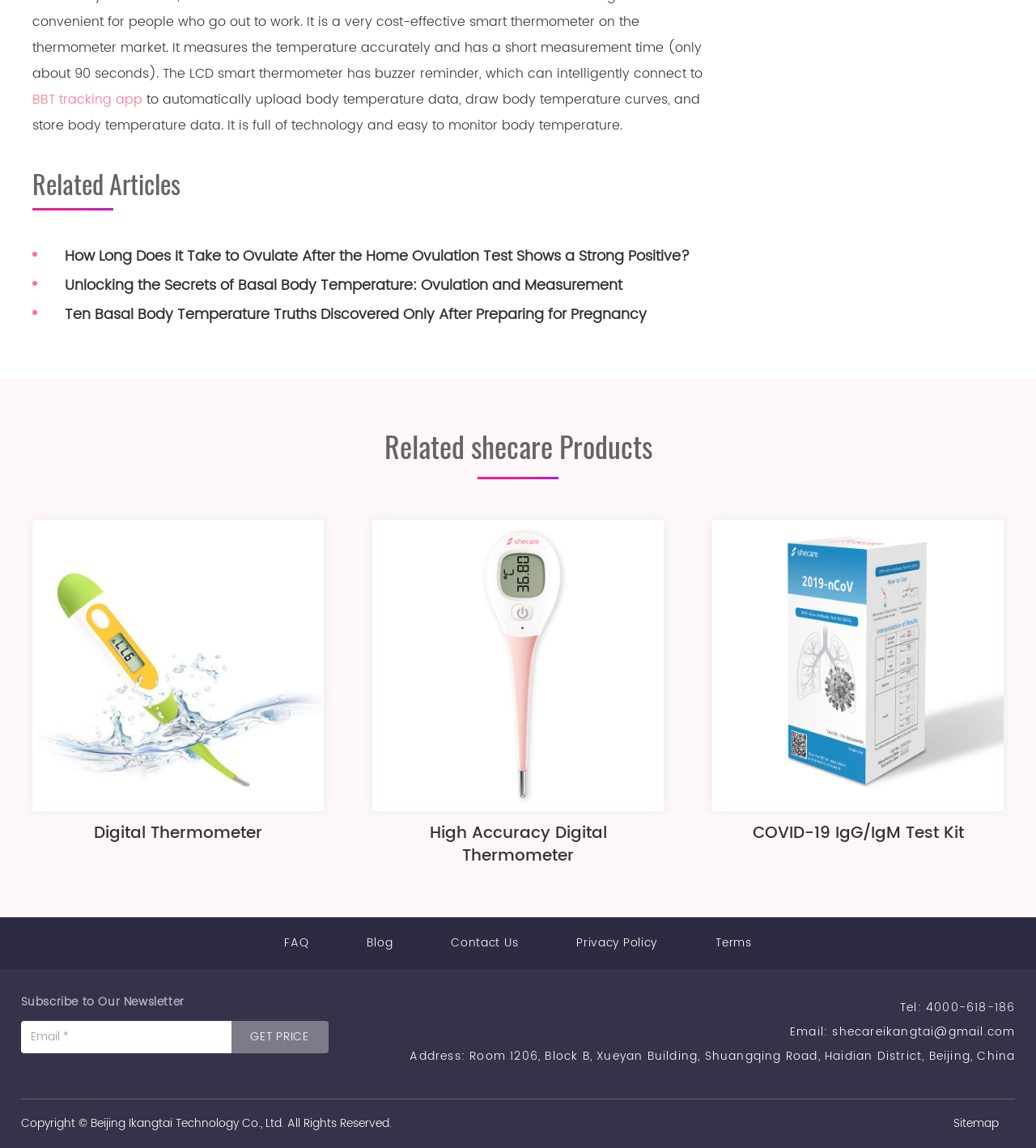Please locate the bounding box coordinates of the element that needs to be clicked to achieve the following instruction: "contact us". The coordinates should be four float numbers between 0 and 1, i.e., [left, top, right, bottom].

[0.435, 0.814, 0.5, 0.829]